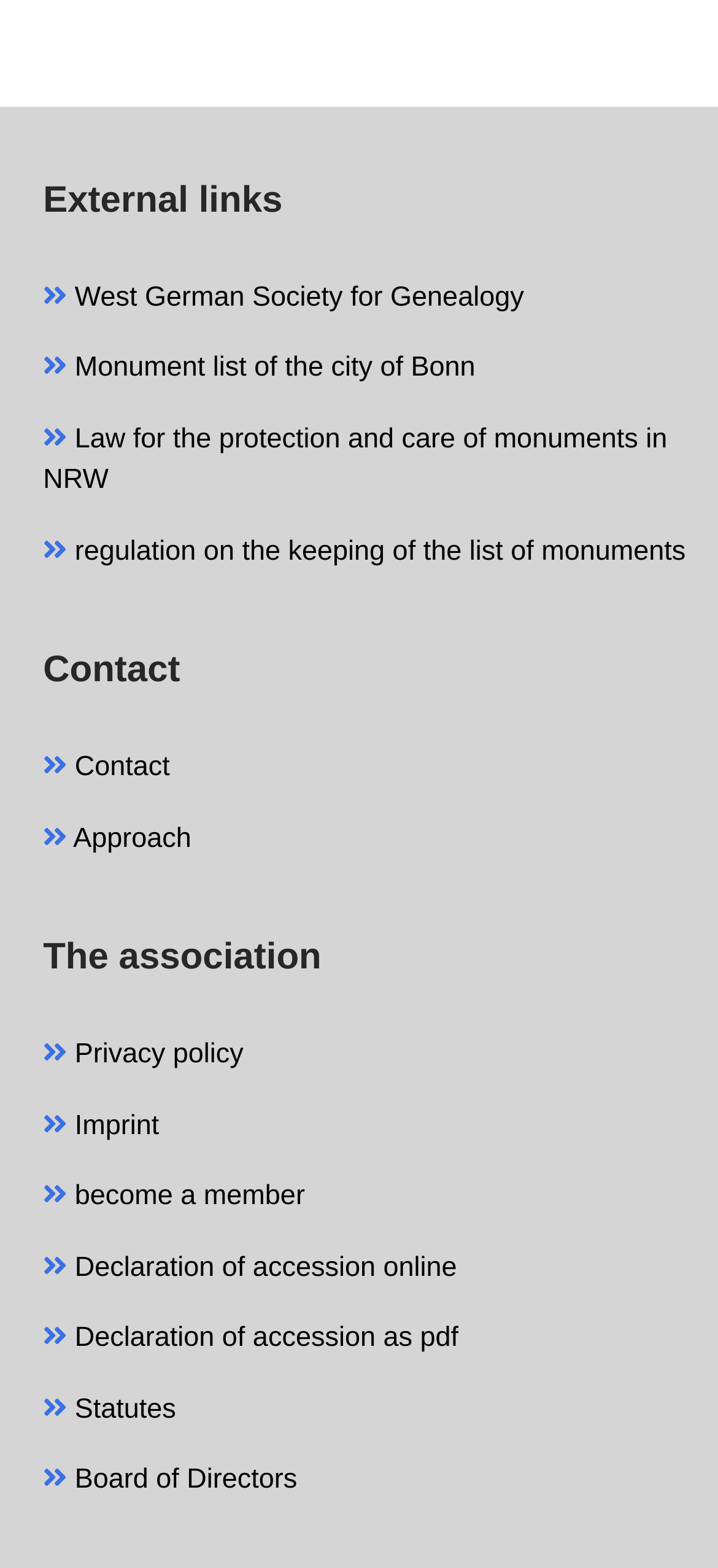Answer the question below with a single word or a brief phrase: 
How many headings are there on the webpage?

3